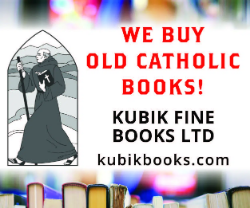What is the figure in the illustration holding?
Based on the visual information, provide a detailed and comprehensive answer.

The illustration in the image features a figure in a monk's robe, and this figure is holding a cross, which is a symbol often associated with Catholicism.